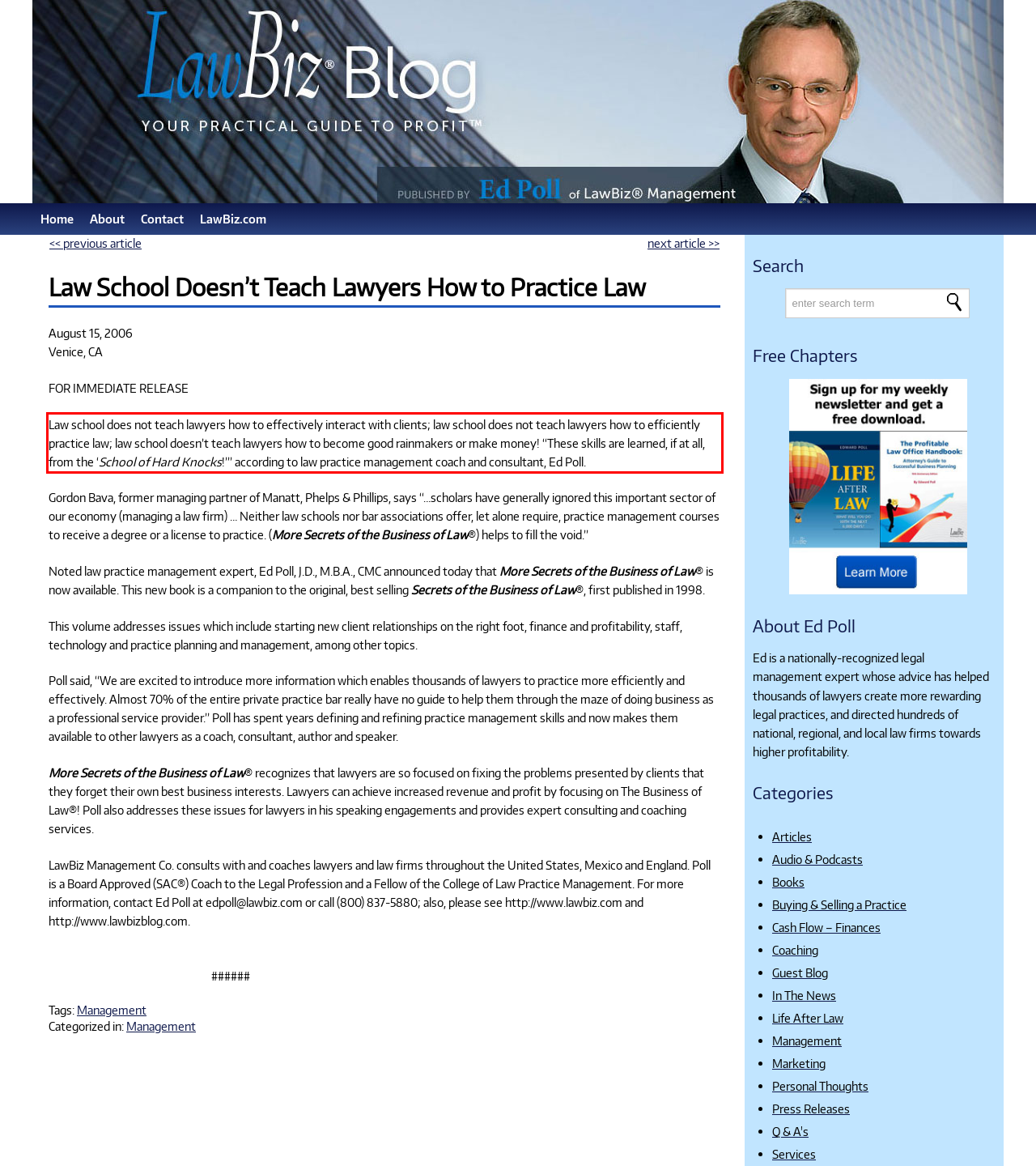Observe the screenshot of the webpage that includes a red rectangle bounding box. Conduct OCR on the content inside this red bounding box and generate the text.

Law school does not teach lawyers how to effectively interact with clients; law school does not teach lawyers how to efficiently practice law; law school doesn’t teach lawyers how to become good rainmakers or make money! “These skills are learned, if at all, from the ‘School of Hard Knocks!’” according to law practice management coach and consultant, Ed Poll.